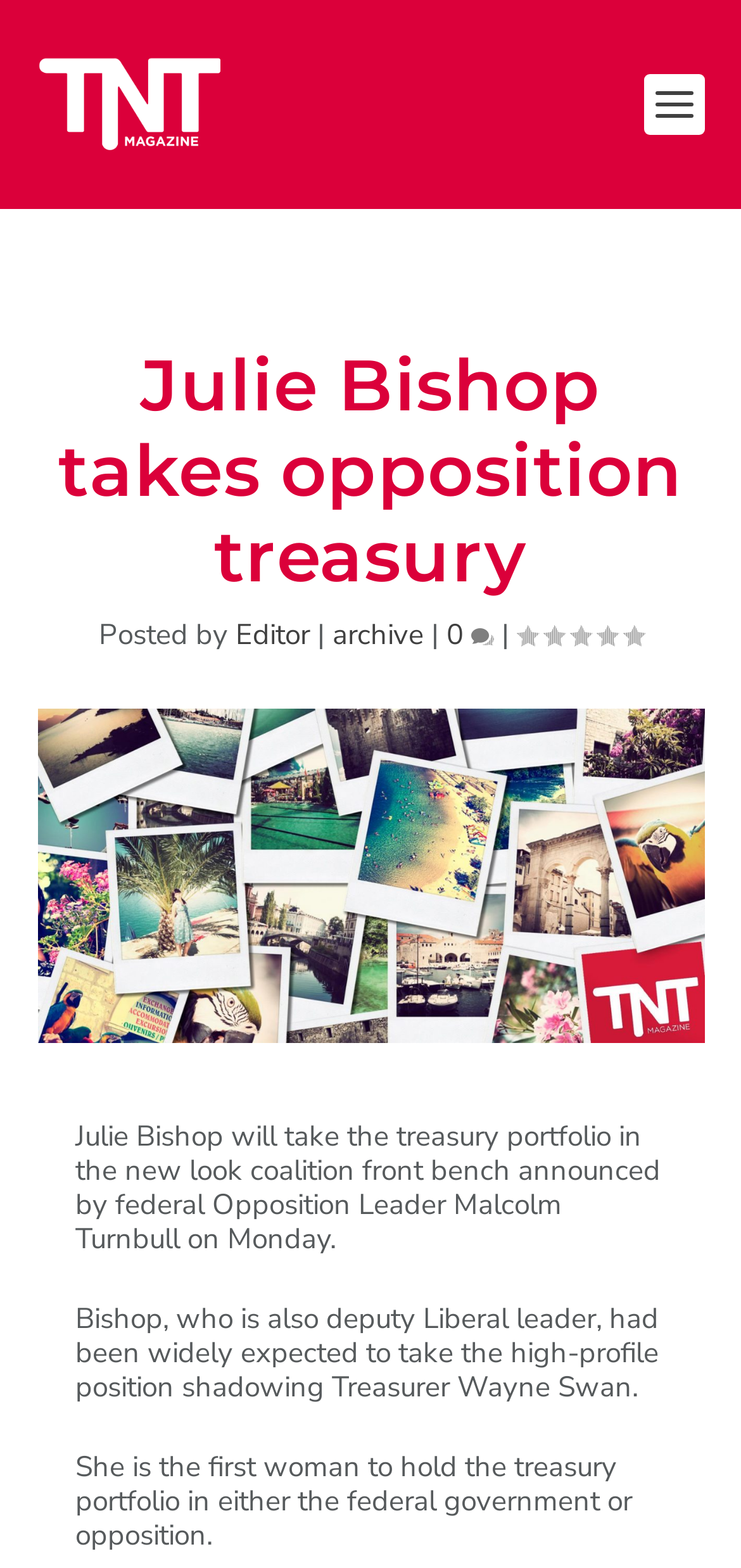Who is the federal Opposition Leader?
Please provide a detailed and comprehensive answer to the question.

I found the answer by reading the text 'announced by federal Opposition Leader Malcolm Turnbull on Monday.', which indicates that Malcolm Turnbull is the federal Opposition Leader.